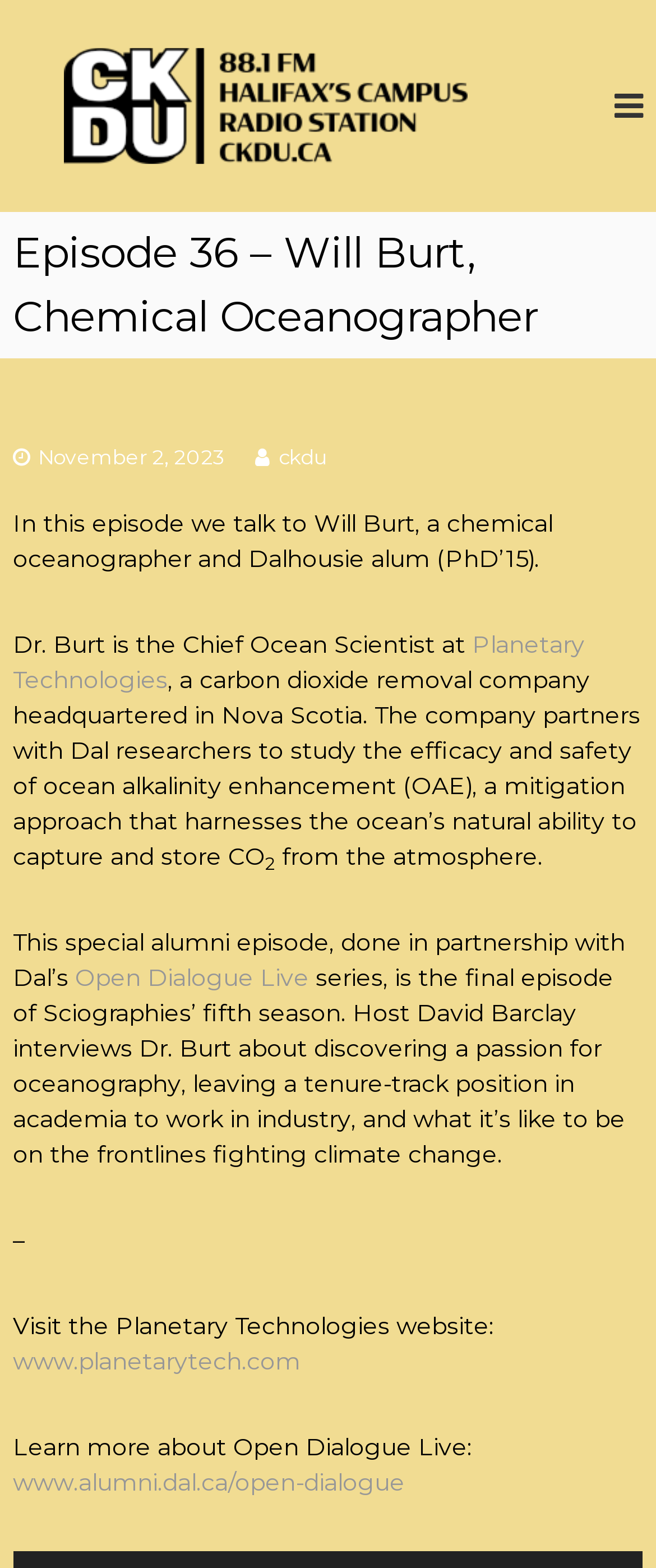Identify the bounding box for the described UI element. Provide the coordinates in (top-left x, top-left y, bottom-right x, bottom-right y) format with values ranging from 0 to 1: November 2, 2023November 2, 2023

[0.058, 0.283, 0.343, 0.299]